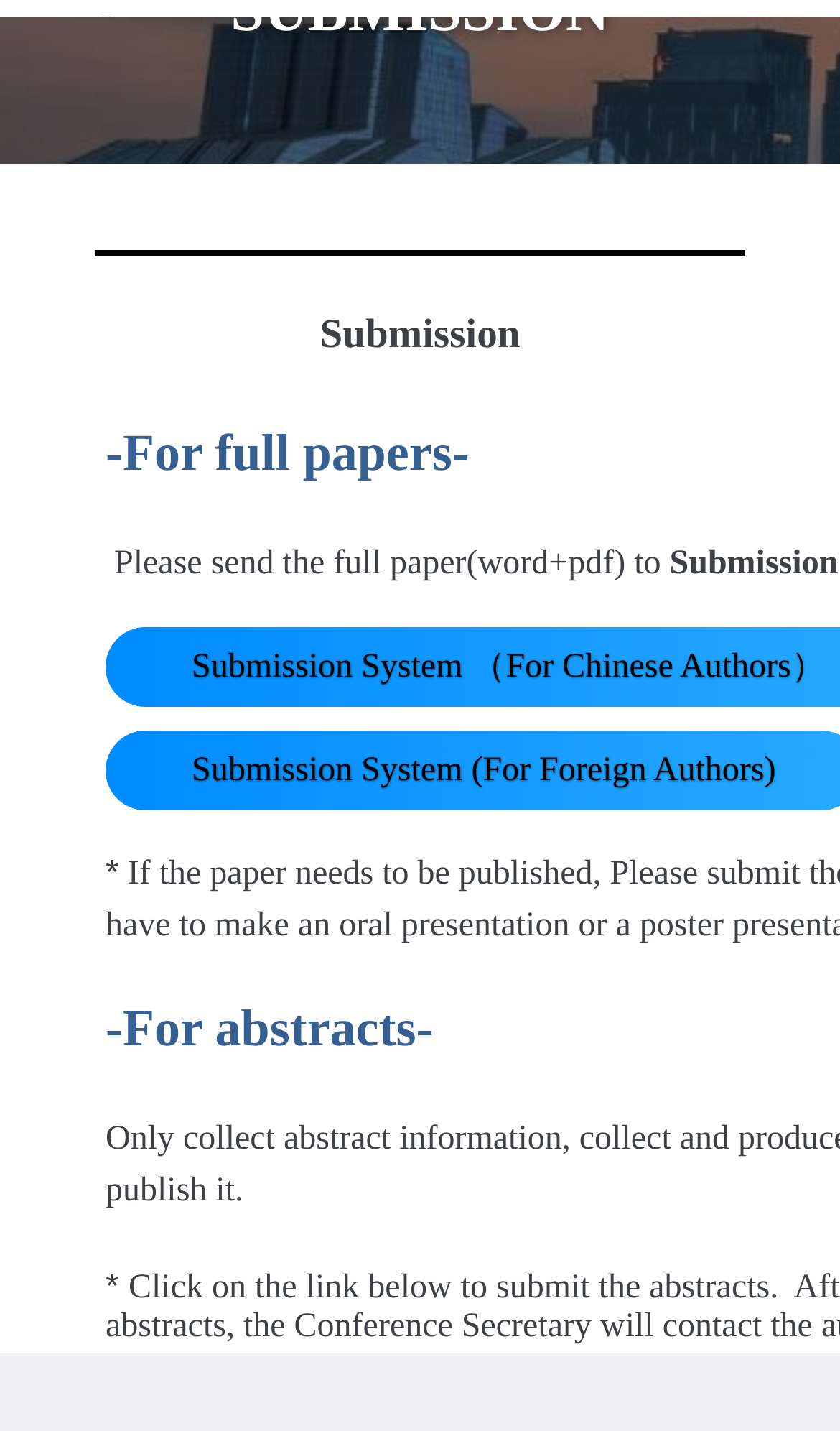Please answer the following question using a single word or phrase: 
What is the purpose of this webpage?

Submission